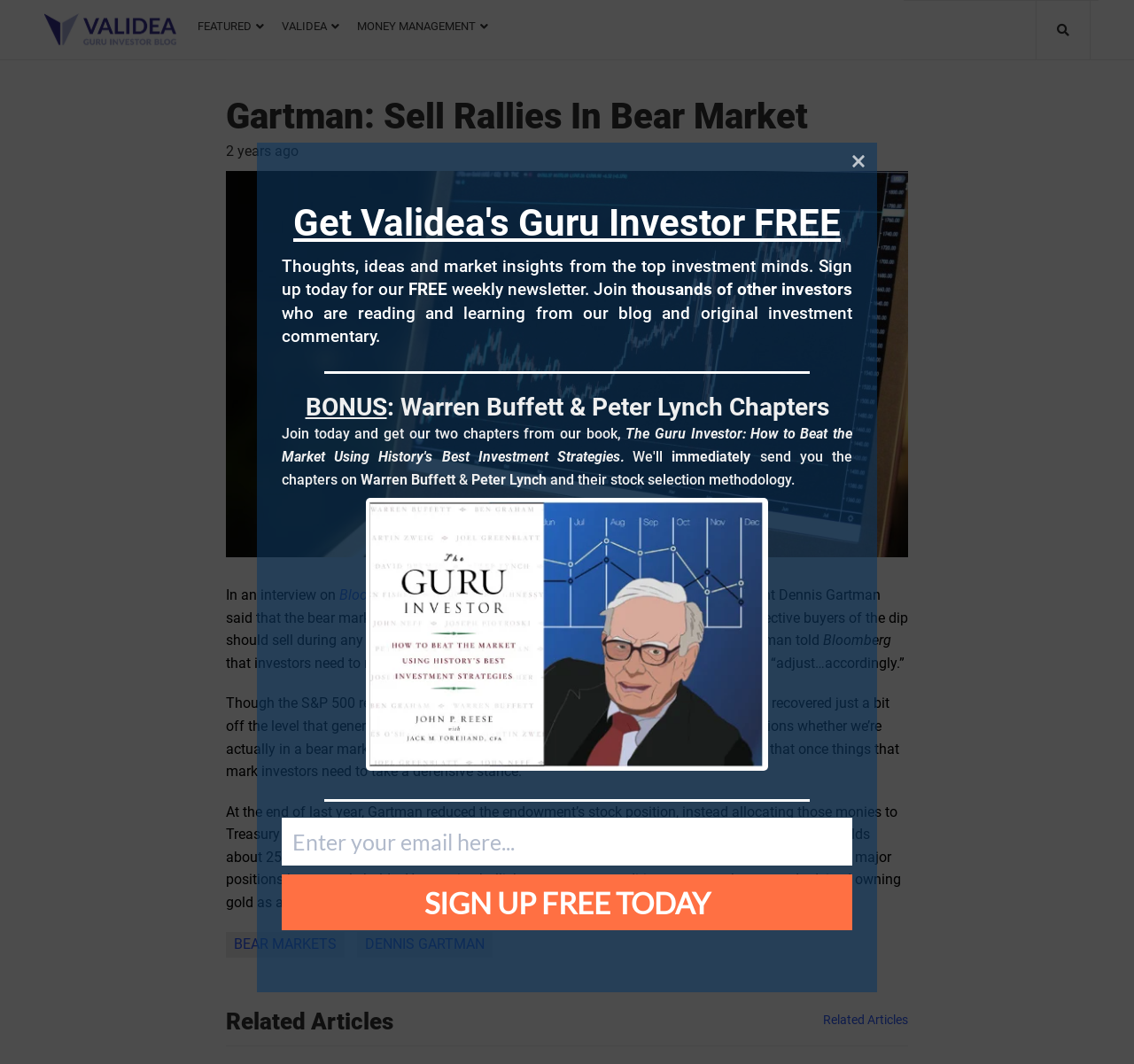Using the provided description: "2 years ago", find the bounding box coordinates of the corresponding UI element. The output should be four float numbers between 0 and 1, in the format [left, top, right, bottom].

[0.199, 0.134, 0.263, 0.15]